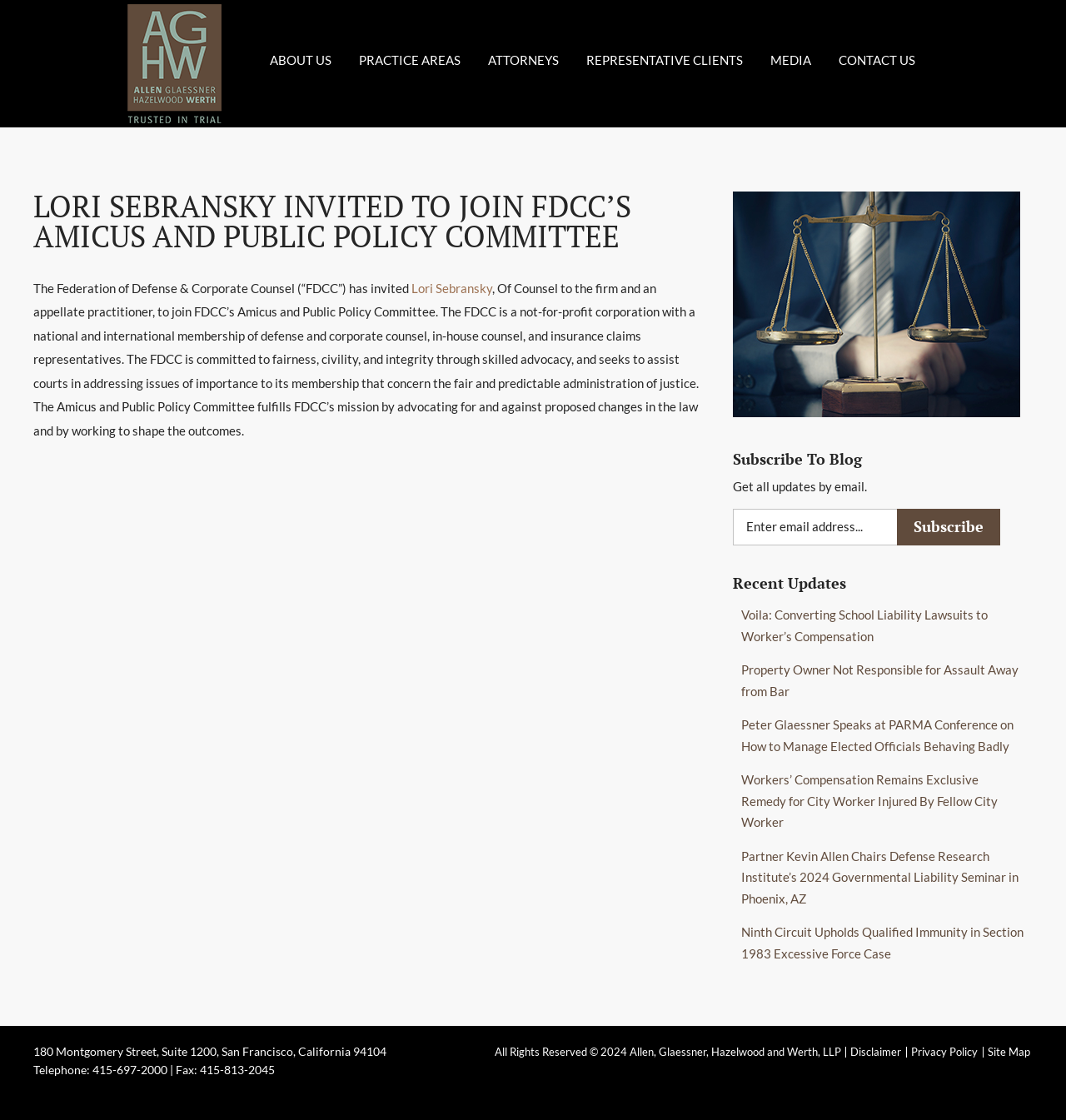What is the address of the law firm?
Based on the screenshot, provide a one-word or short-phrase response.

180 Montgomery Street, Suite 1200, San Francisco, California 94104